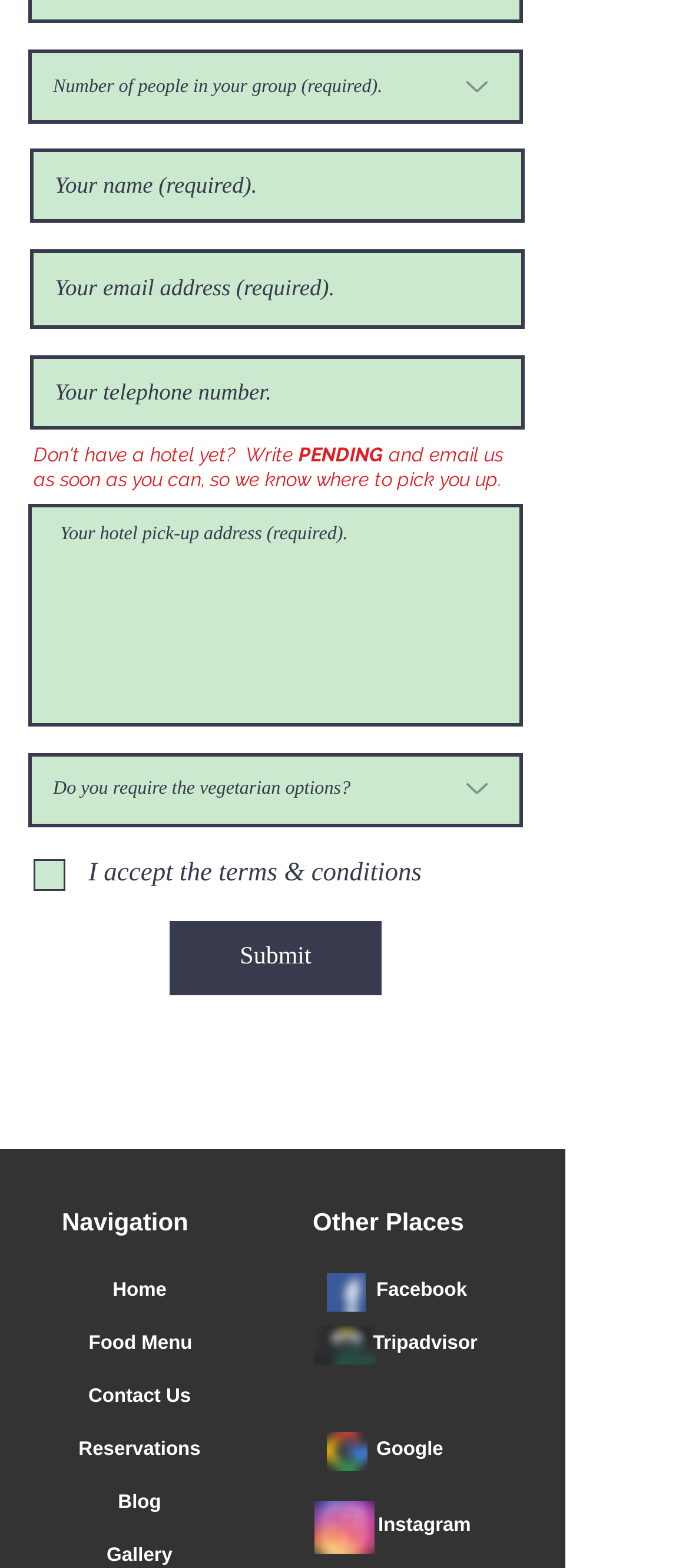Please specify the bounding box coordinates of the area that should be clicked to accomplish the following instruction: "Select a hotel". The coordinates should consist of four float numbers between 0 and 1, i.e., [left, top, right, bottom].

[0.041, 0.032, 0.759, 0.079]